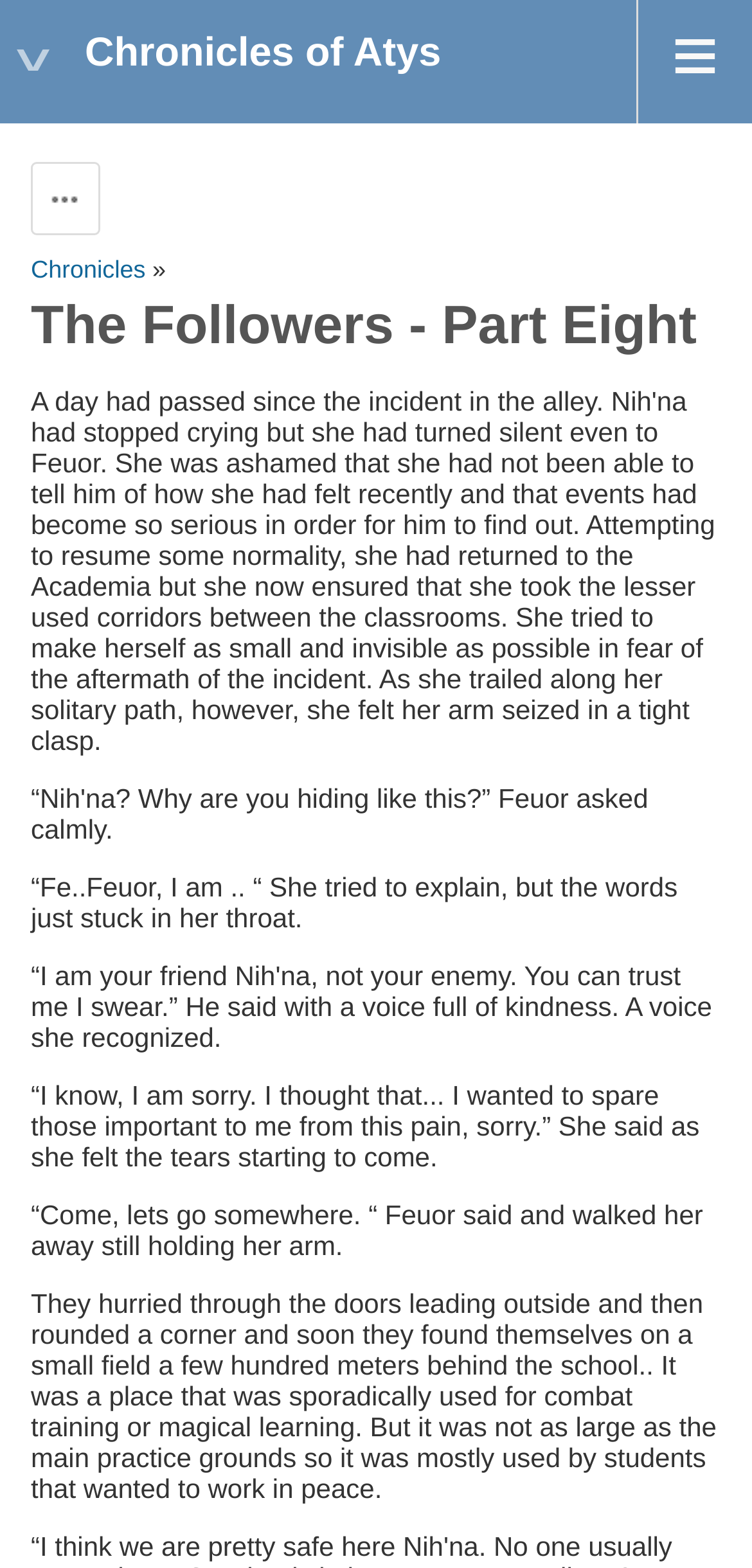What is Feuor doing to the character?
Please provide a single word or phrase in response based on the screenshot.

Holding her arm